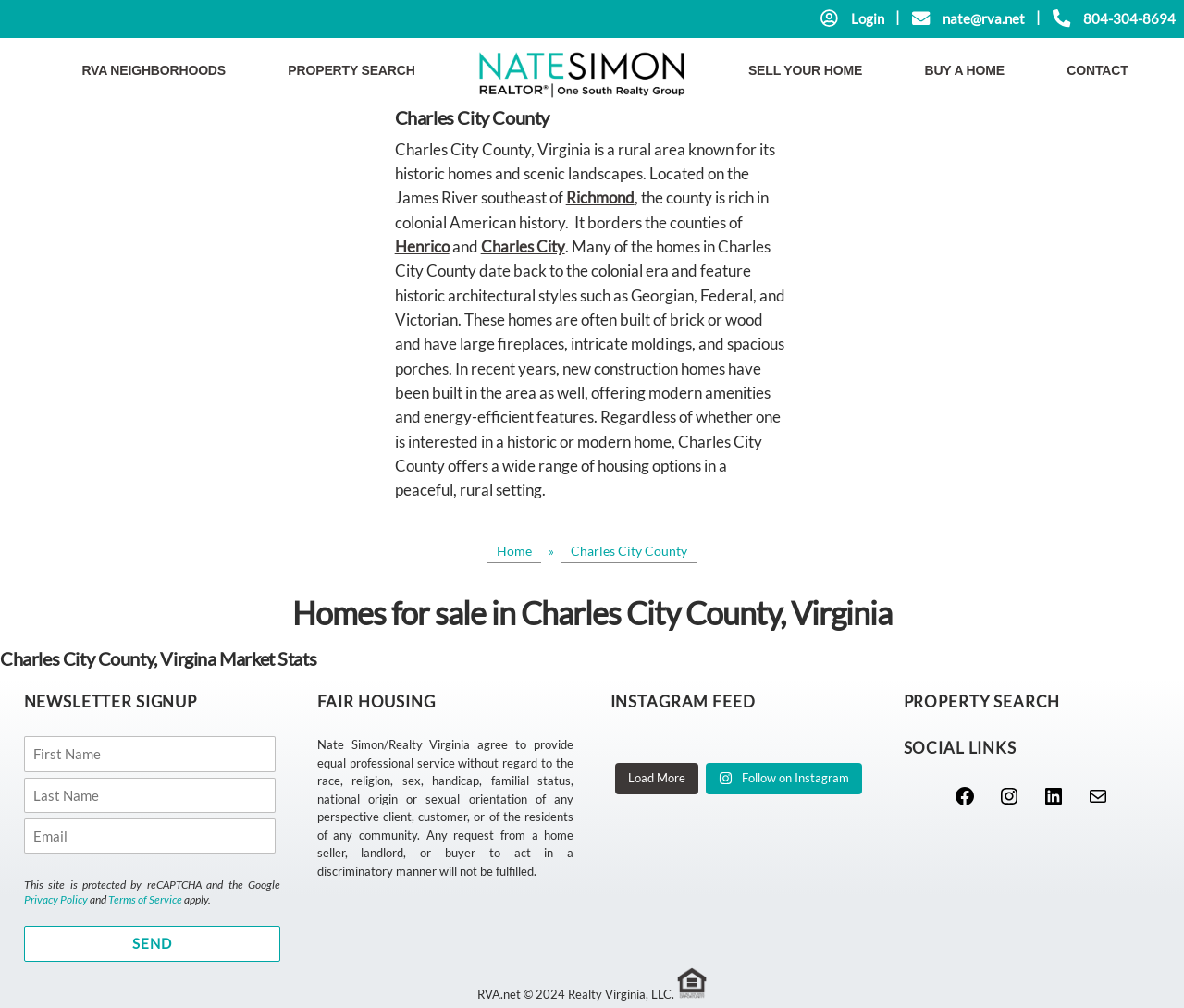Respond to the following query with just one word or a short phrase: 
What is the location of the homes for sale?

Charles City County, Virginia